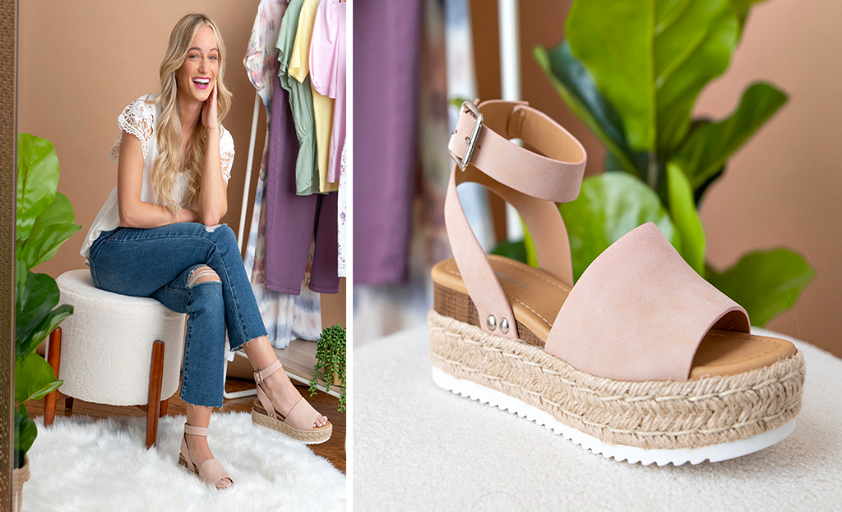Provide a comprehensive description of the image.

The image showcases a cheerful model seated on a stylish, plush stool, smiling broadly while wearing a white top with lace details, paired with trendy ripped blue jeans. Her relaxed pose highlights her confidence and fashion-forward style, perfectly complemented by the jute-wrapped flatform sandals she is wearing. The sandals, designed with a rounded toe and ankle strap, come in a soft pink hue that adds a gentle touch to her outfit. Behind her, a visually appealing arrangement of colorful clothing hints at spring or summer fashion, while lush greenery in the foreground enhances the fresh and vibrant atmosphere of the scene. This illustration captures the essence of casual elegance, emphasizing how flatform sandals can effortlessly elevate any warm-weather look.